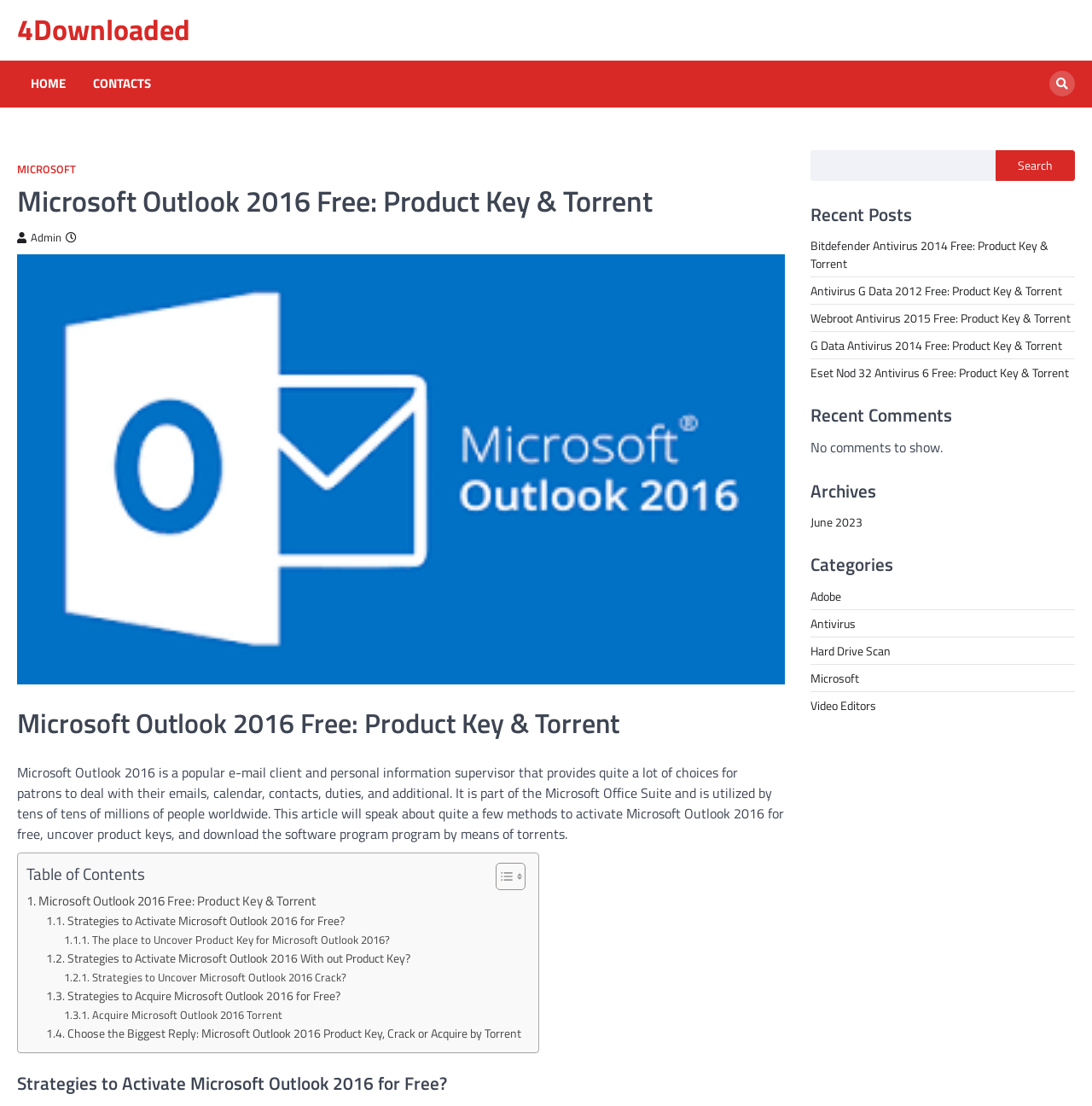Articulate a complete and detailed caption of the webpage elements.

The webpage is about Microsoft Outlook 2016, providing information on how to activate it for free, find product keys, and download the software through torrents. At the top, there is a navigation menu with links to "HOME" and "CONTACTS" on the left, and a search icon on the right. Below the navigation menu, there is a header section with the title "Microsoft Outlook 2016 Free: Product Key & Torrent" and a few links to "MICROSOFT" and "Admin" profiles.

The main content section is divided into several parts. The first part provides a brief introduction to Microsoft Outlook 2016, describing it as a popular email client and personal information manager. Below the introduction, there is a table of contents with links to different sections of the article, including "Strategies to Activate Microsoft Outlook 2016 for Free", "Where to Find Product Key for Microsoft Outlook 2016", and "How to Acquire Microsoft Outlook 2016 for Free".

The article then provides detailed information on each of these topics, with headings and paragraphs of text. There are also several links to other related articles, such as "Bitdefender Antivirus 2014 Free: Product Key & Torrent" and "Eset Nod 32 Antivirus 6 Free: Product Key & Torrent".

On the right side of the page, there are several sections, including "Recent Posts", "Recent Comments", "Archives", and "Categories". The "Recent Posts" section lists several links to other articles, while the "Recent Comments" section indicates that there are no comments to show. The "Archives" section has a link to "June 2023", and the "Categories" section lists several links to categories such as "Adobe", "Antivirus", and "Microsoft".